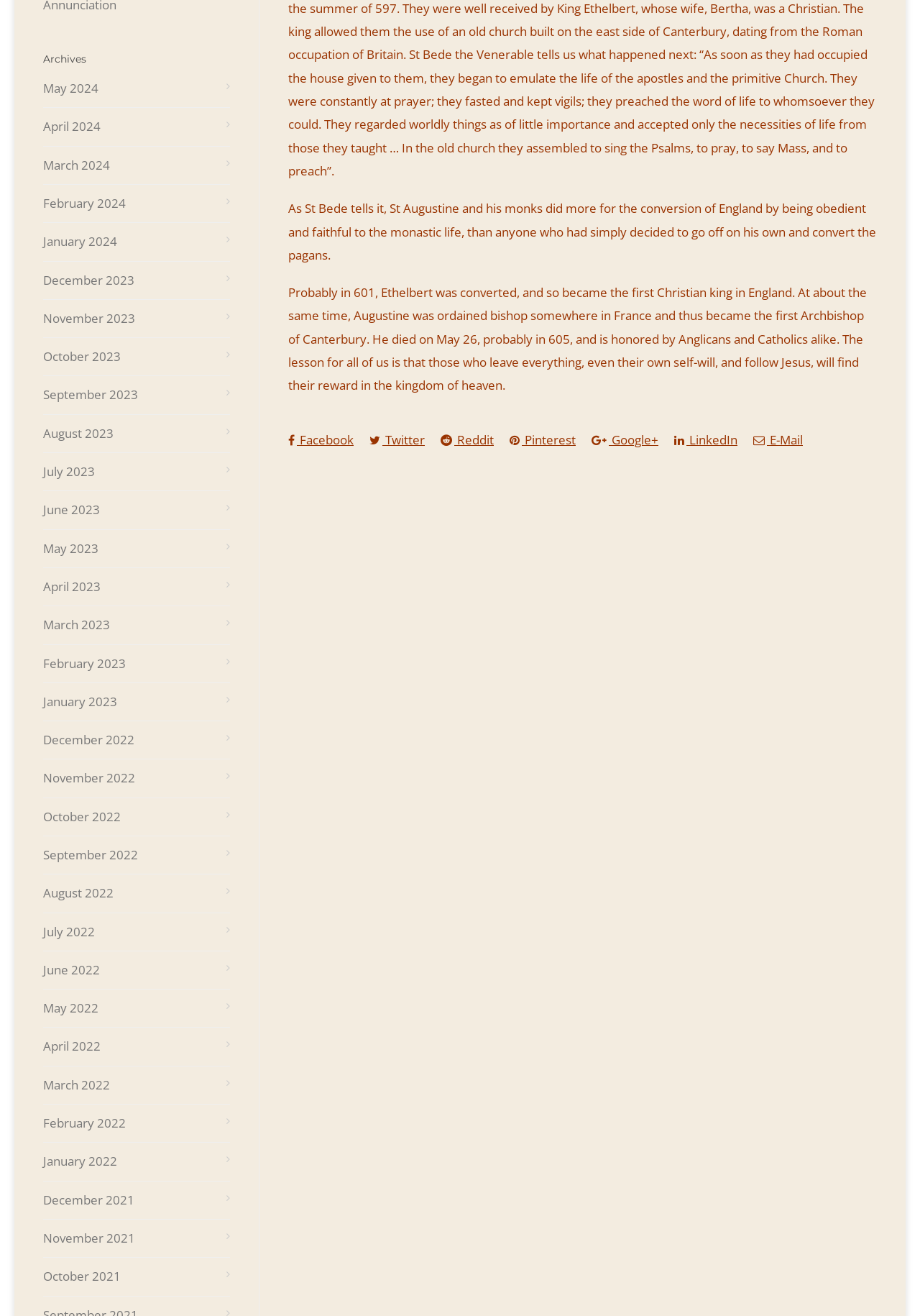Provide a single word or phrase to answer the given question: 
What is the topic of the text?

St Augustine